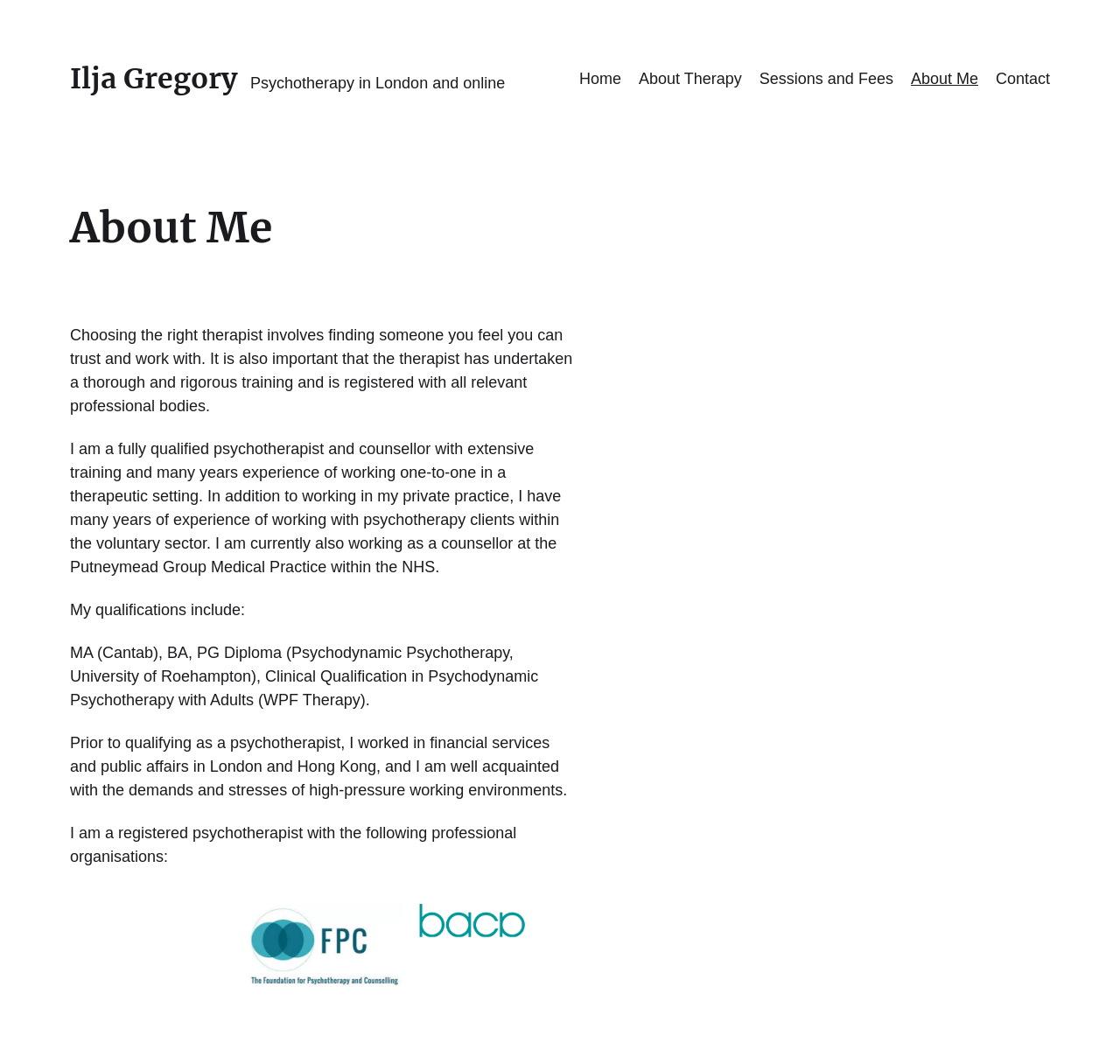Using the information shown in the image, answer the question with as much detail as possible: What is the sector where Ilja Gregory worked before becoming a psychotherapist?

According to the webpage, before qualifying as a psychotherapist, Ilja Gregory worked in financial services and public affairs in London and Hong Kong, as mentioned in the text 'Prior to qualifying as a psychotherapist, I worked in financial services and public affairs in London and Hong Kong...'.